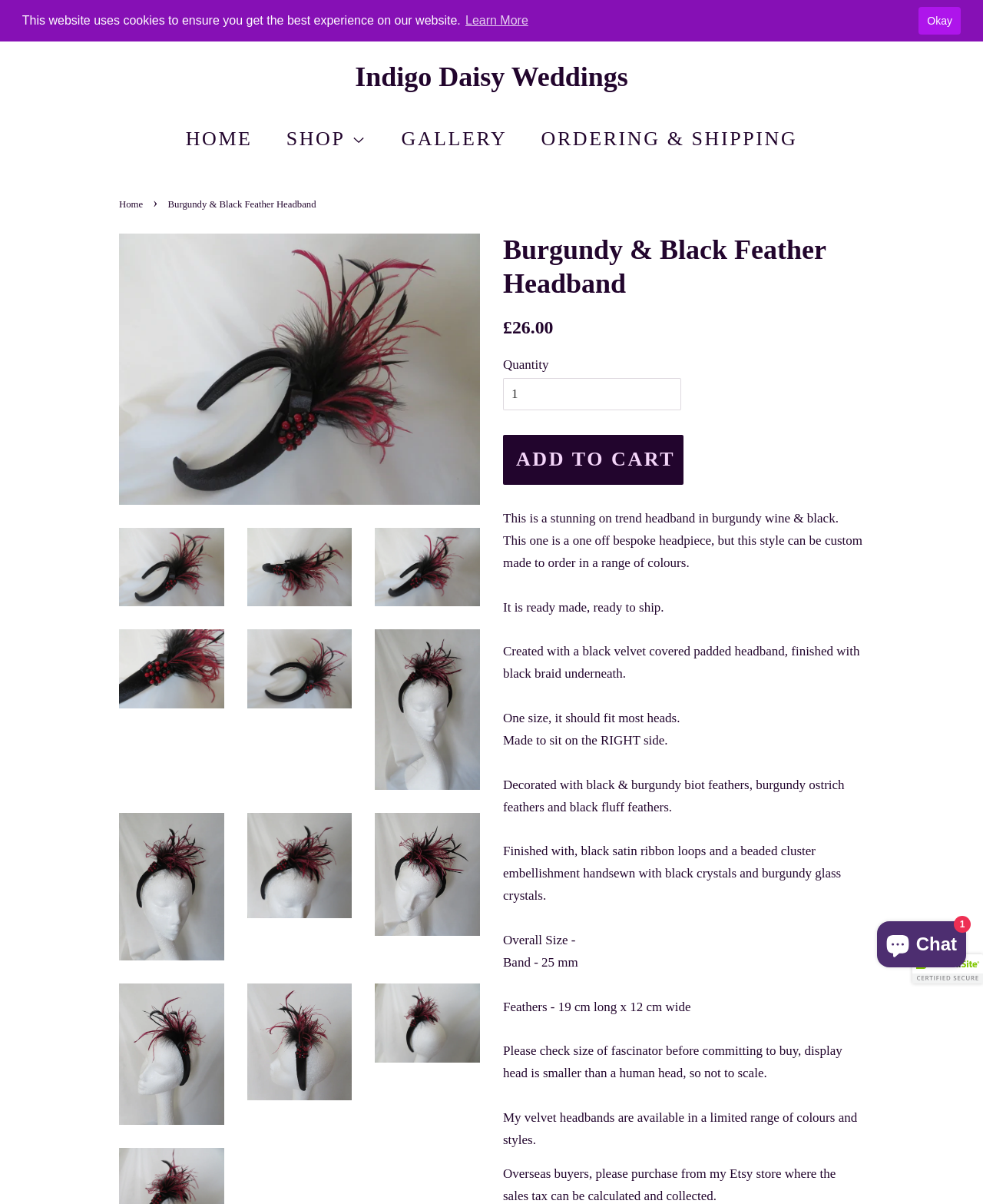Please identify the bounding box coordinates of the element that needs to be clicked to perform the following instruction: "add to cart".

[0.512, 0.361, 0.695, 0.403]